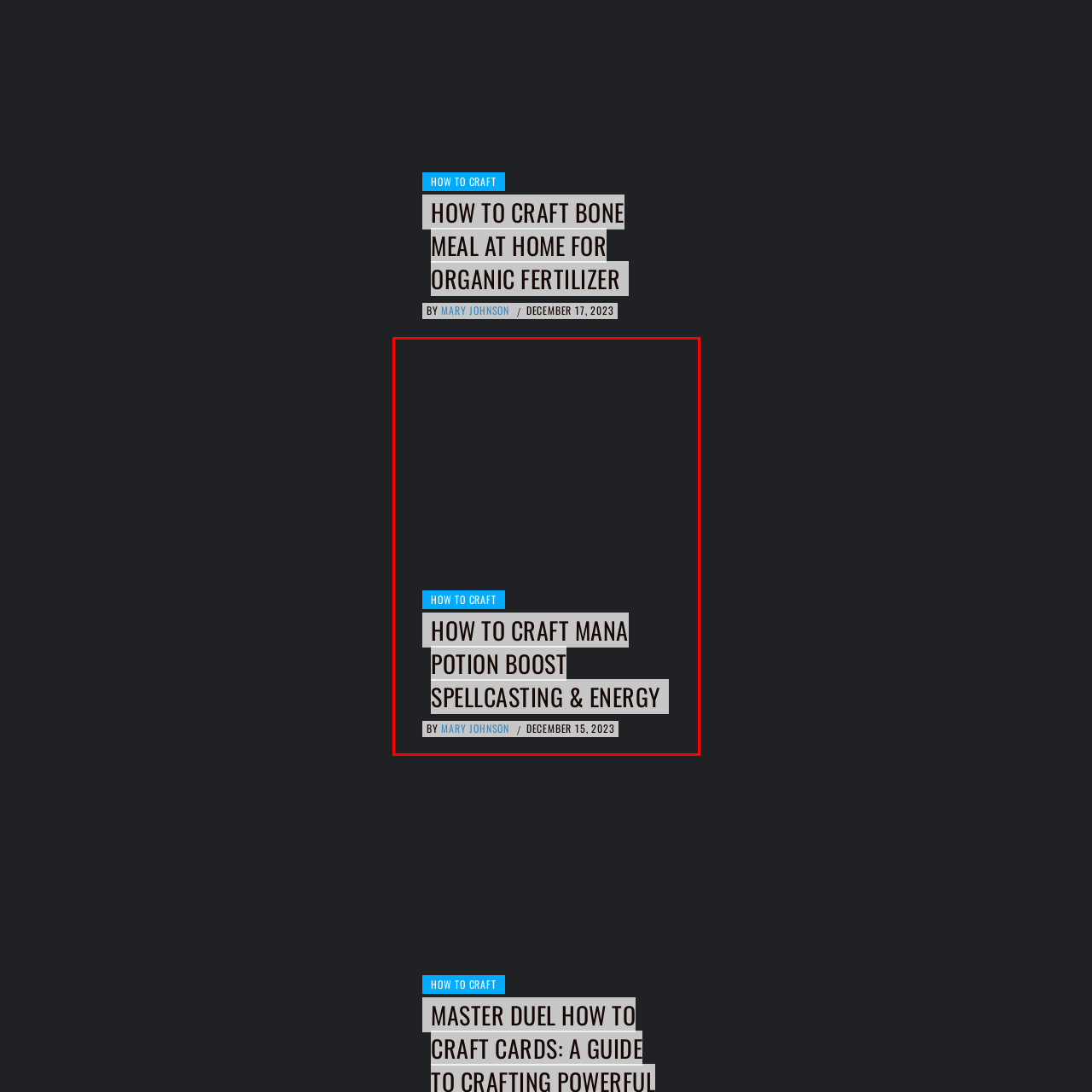Who is the author of the content?
Look closely at the image marked with a red bounding box and answer the question with as much detail as possible, drawing from the image.

The author's name, Mary Johnson, is displayed beneath the title, providing context for the content's publication and suggesting that Mary Johnson is the expert or creator of the content.